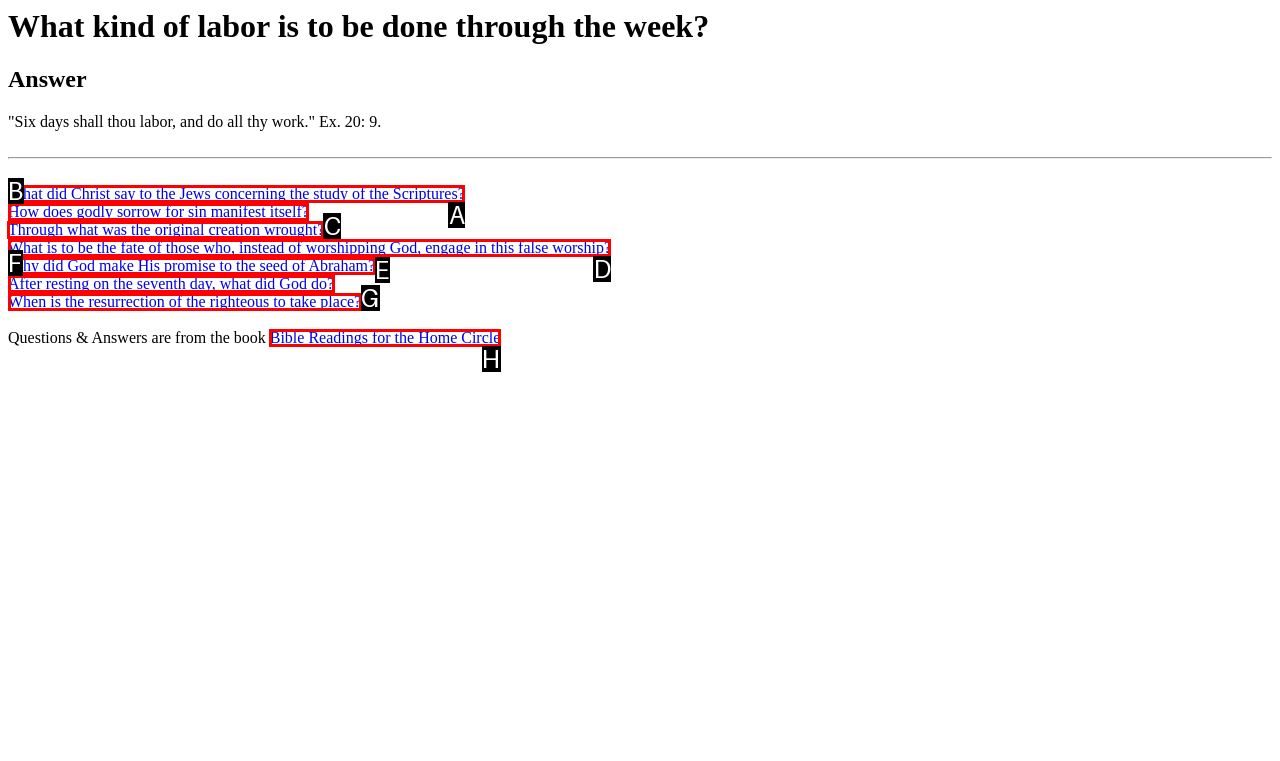What option should you select to complete this task: Read 'Through what was the original creation wrought?'? Indicate your answer by providing the letter only.

C